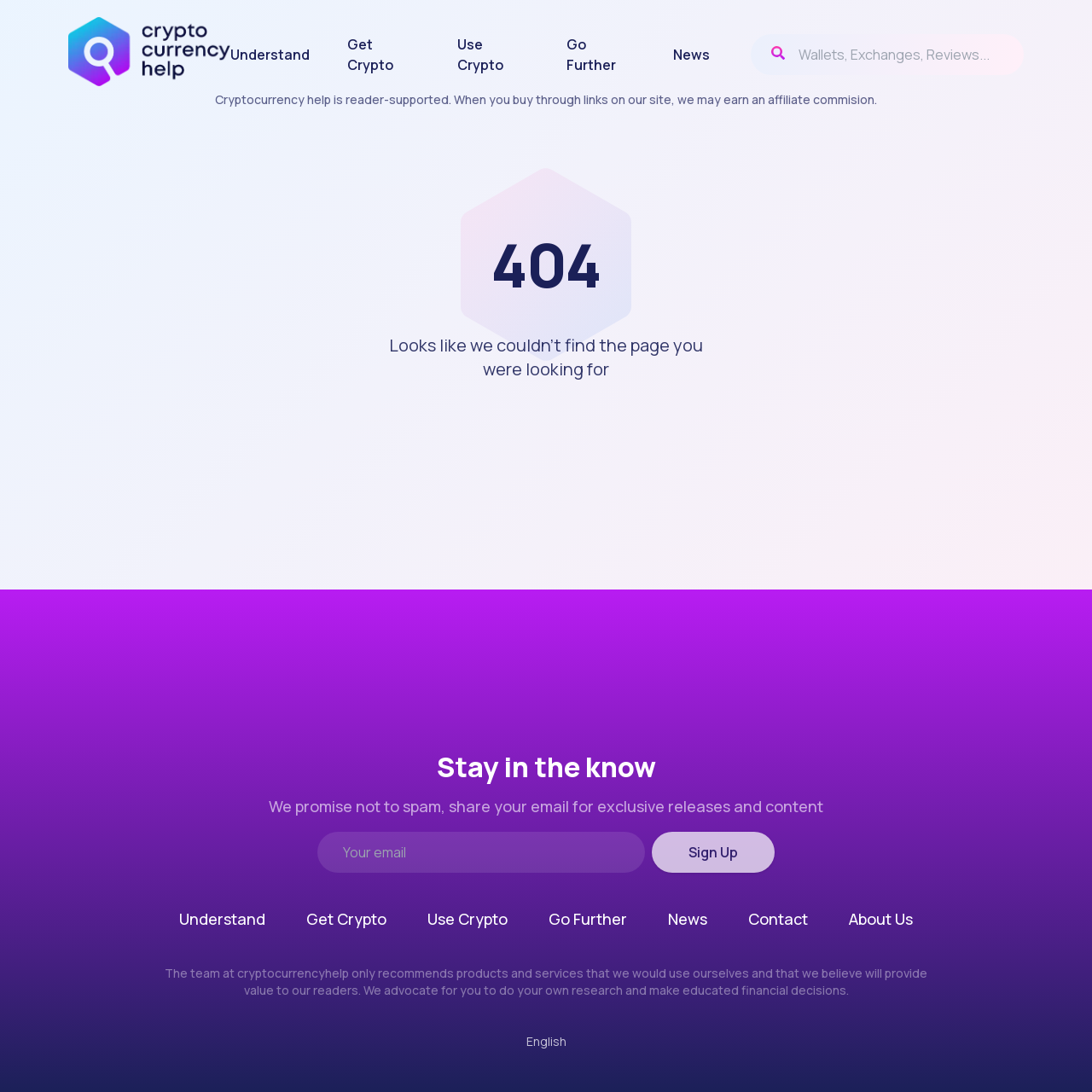Find the bounding box coordinates of the clickable region needed to perform the following instruction: "Search for Wallets, Exchanges, Reviews...". The coordinates should be provided as four float numbers between 0 and 1, i.e., [left, top, right, bottom].

[0.688, 0.031, 0.938, 0.068]